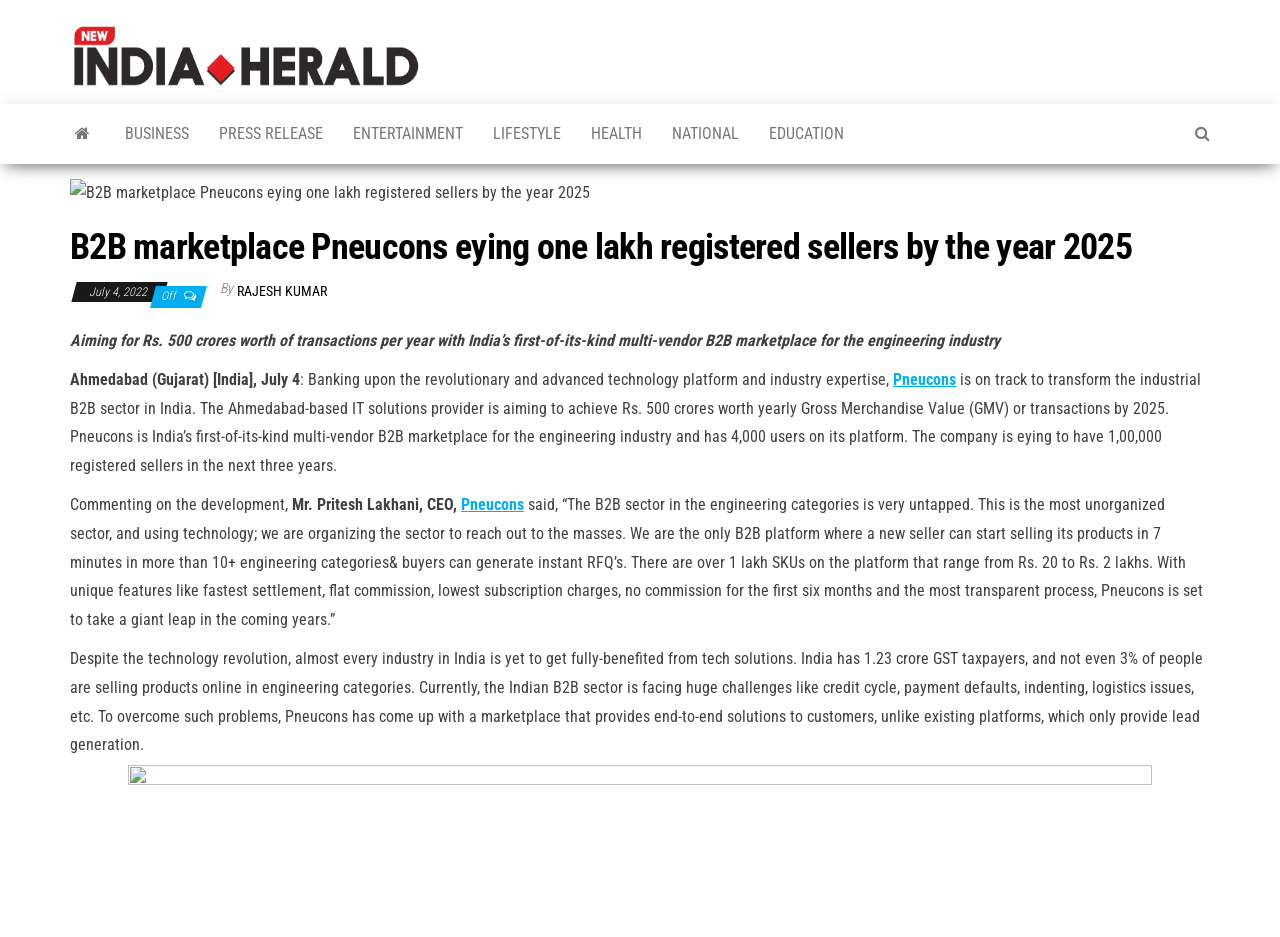What is the minimum price of products on Pneucons' platform?
Please give a detailed and elaborate answer to the question.

I found the answer by reading the text content of the webpage, specifically the sentence 'There are over 1 lakh SKUs on the platform that range from Rs. 20 to Rs. 2 lakhs.' which mentions the minimum price of products on Pneucons' platform.